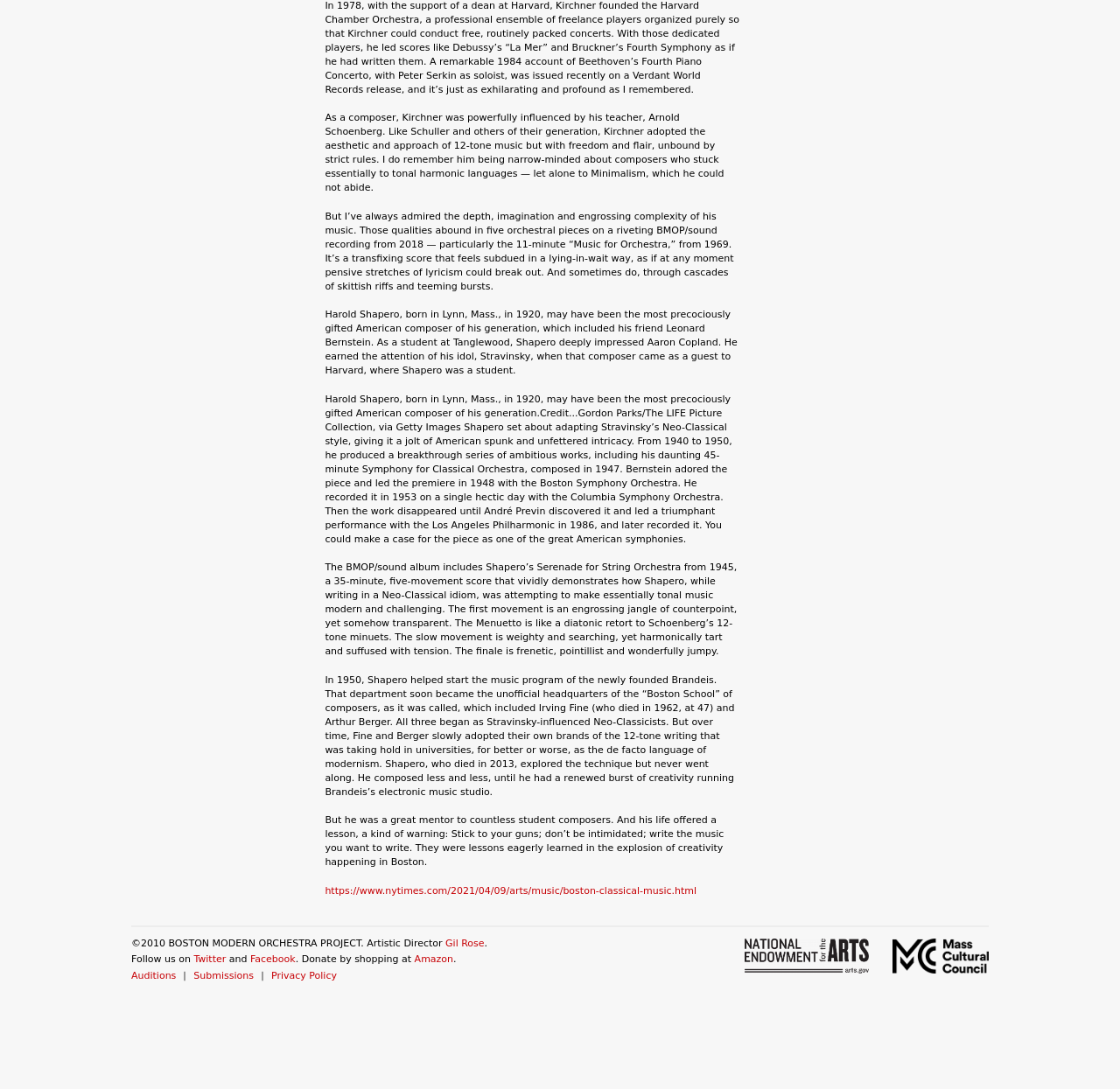Please answer the following question using a single word or phrase: 
What is the name of the artistic director of the Boston Modern Orchestra Project?

Gil Rose